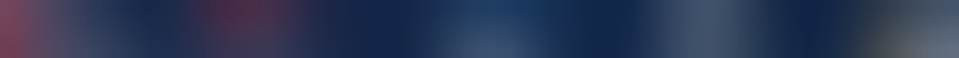What is the purpose of the varied textures in the fabric swatches?
Please provide a single word or phrase answer based on the image.

To highlight versatility